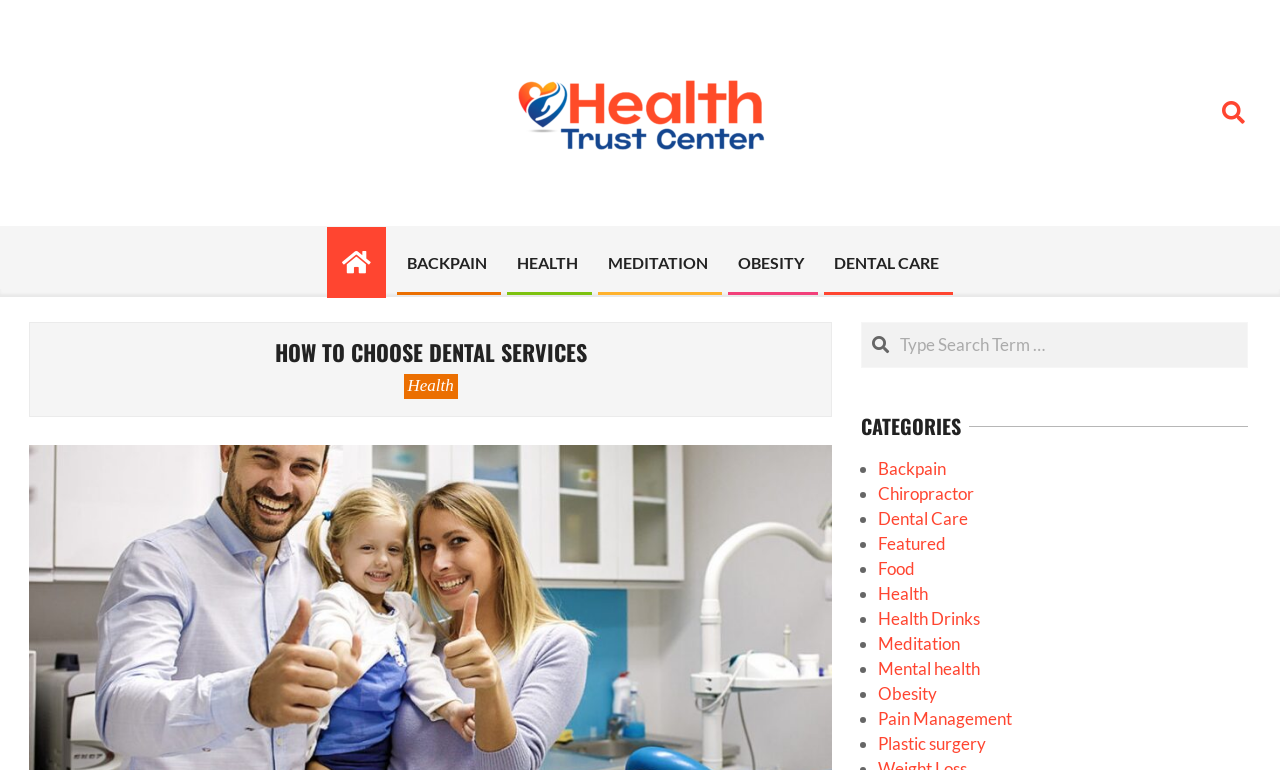Calculate the bounding box coordinates for the UI element based on the following description: "parent_node: HEALTH TRUST CENTER". Ensure the coordinates are four float numbers between 0 and 1, i.e., [left, top, right, bottom].

[0.394, 0.084, 0.606, 0.209]